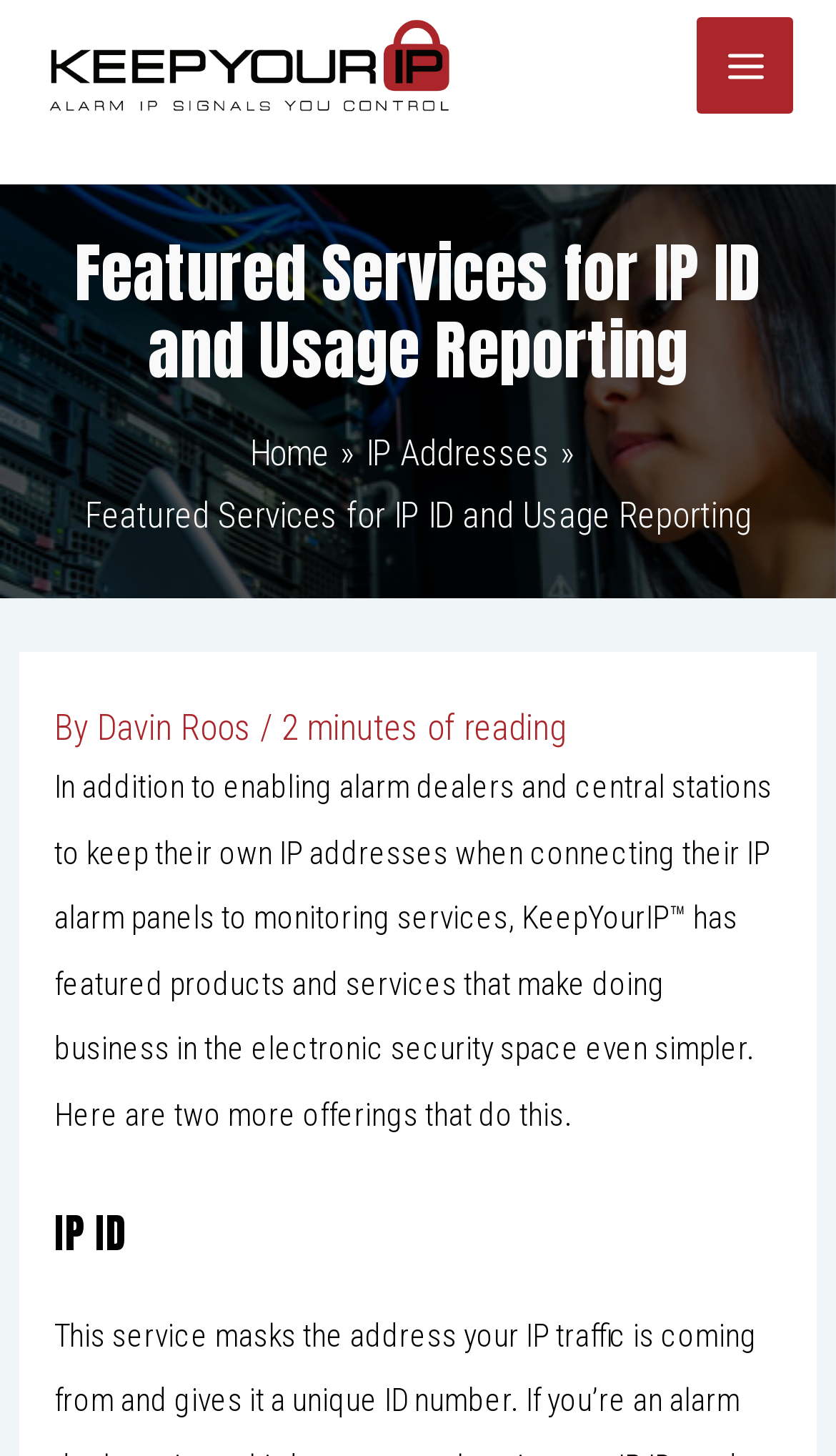Give a concise answer using only one word or phrase for this question:
How many links are in the breadcrumbs navigation?

2